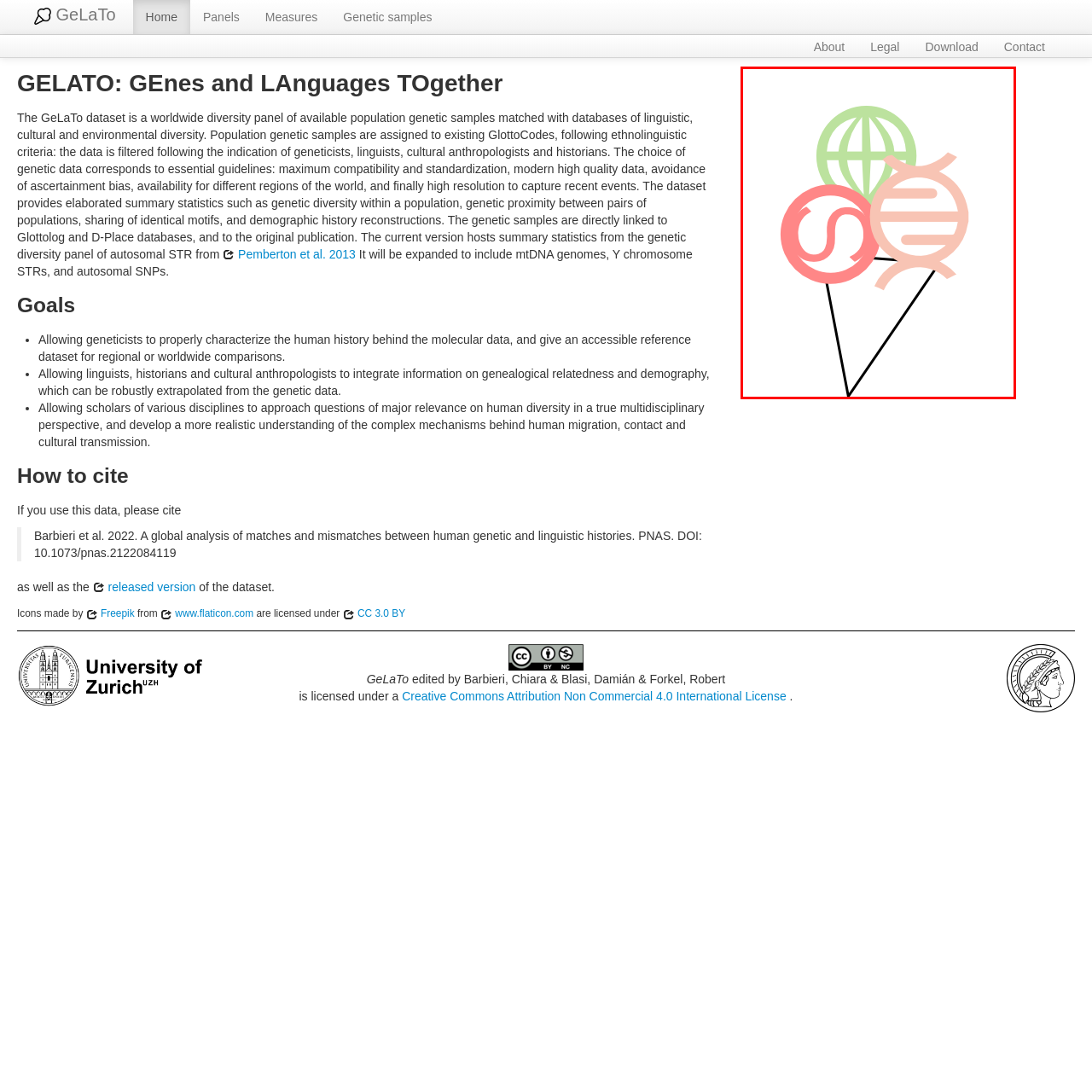Look closely at the image within the red-bordered box and thoroughly answer the question below, using details from the image: What is the main goal of the GeLaTo project?

The question asks about the main goal of the GeLaTo project. According to the caption, the project aims to bridge genetics with linguistic and cultural history to foster a comprehensive understanding of human populations, which is reflected in the illustration.